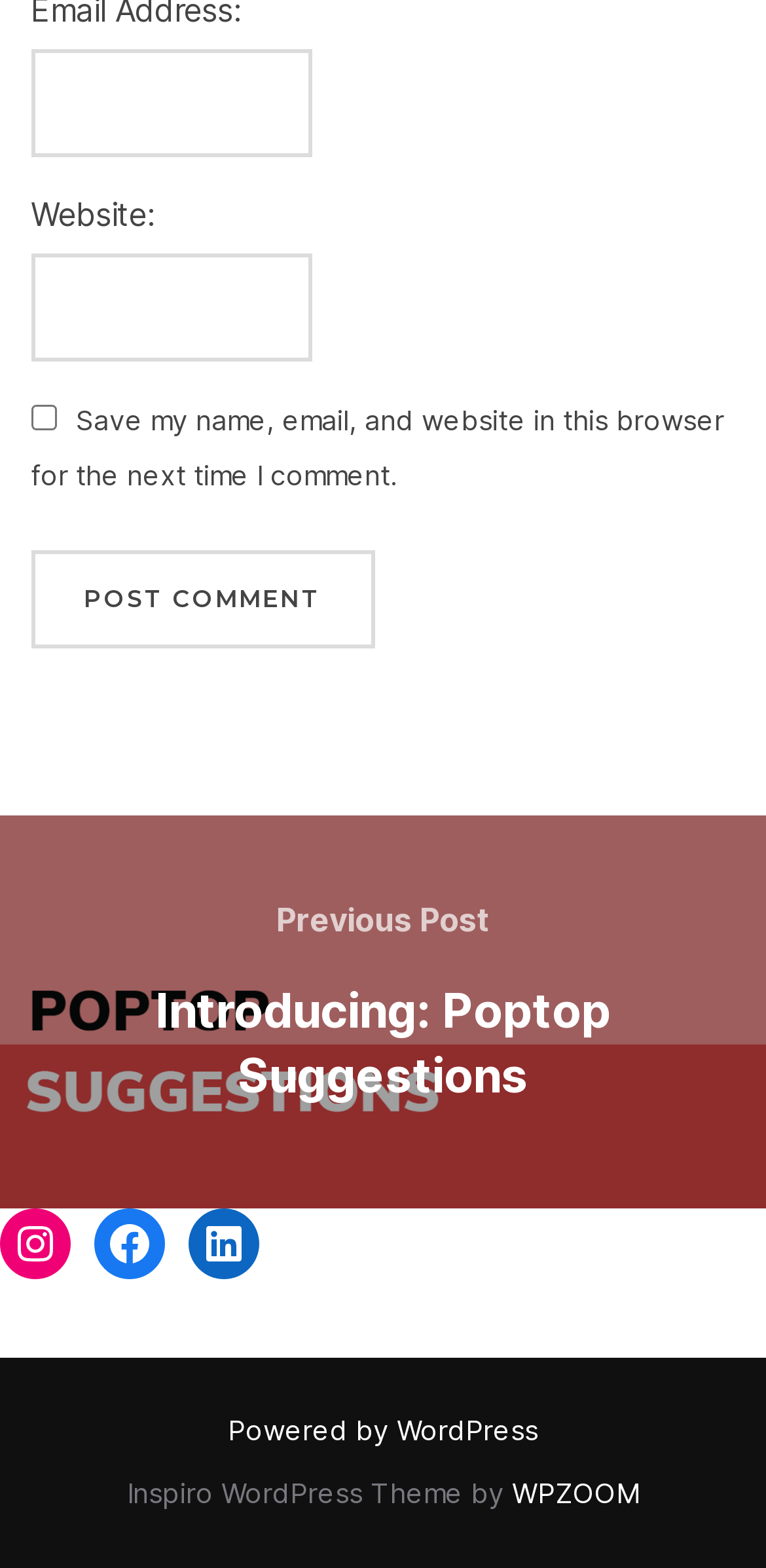How many social media links are present?
Give a detailed explanation using the information visible in the image.

There are three social media links present at the bottom of the webpage, which are 'Instagram', 'Facebook', and 'LinkedIn'.